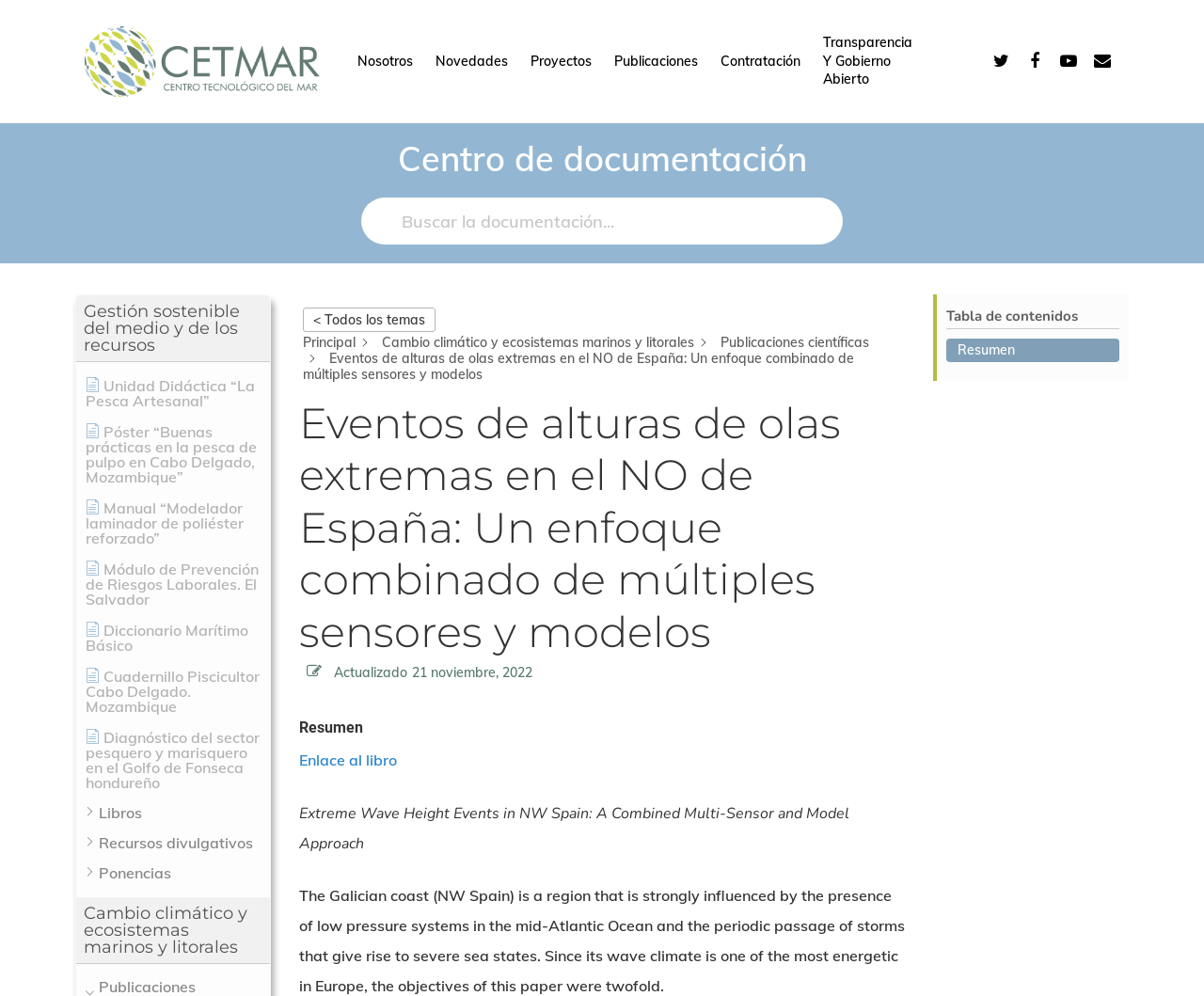What type of resources are listed under 'Recursos divulgativos'?
Please respond to the question with a detailed and well-explained answer.

The type of resources listed under 'Recursos divulgativos' can be inferred from the context of the webpage, which appears to be a research center's webpage, and the fact that it is listed alongside 'Libros' and 'Ponencias', which are also types of publications.